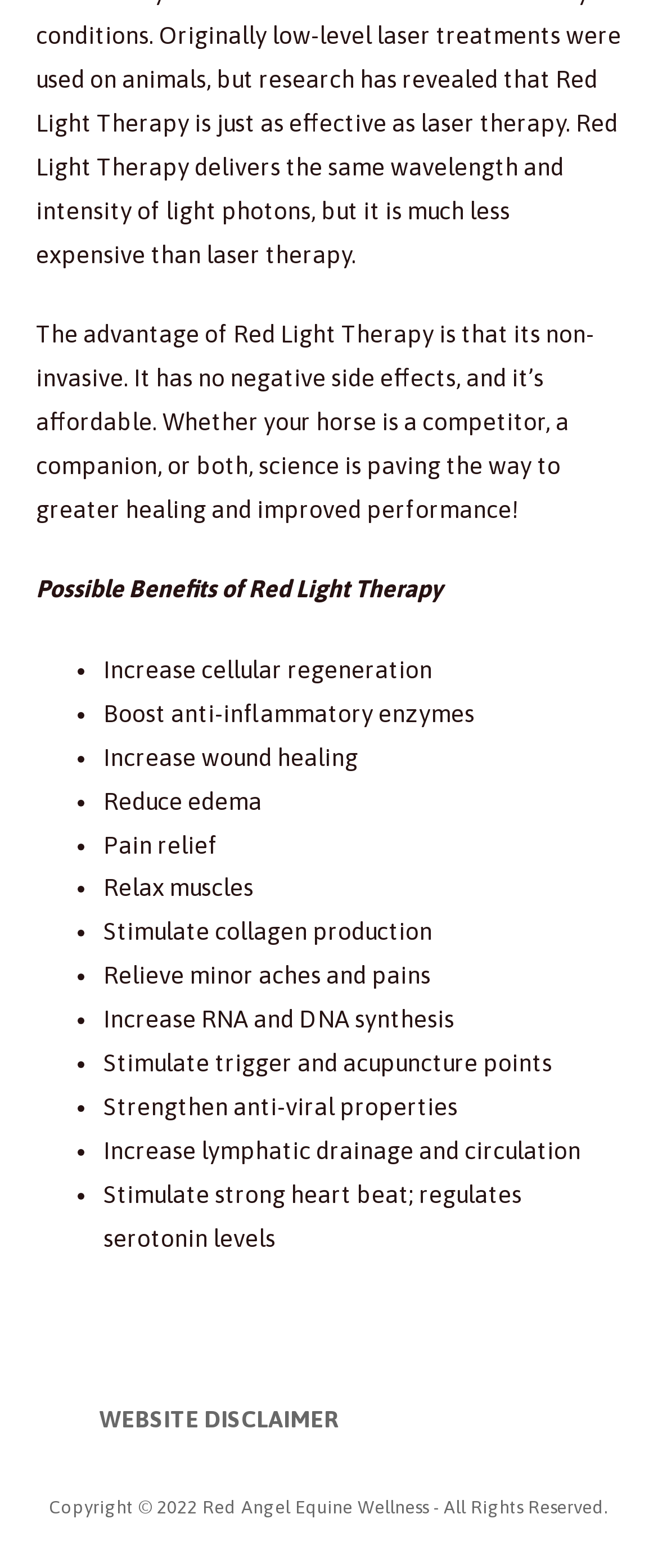Using the information in the image, give a detailed answer to the following question: What are the possible benefits of Red Light Therapy?

The webpage lists several possible benefits of Red Light Therapy, including increasing cellular regeneration, boosting anti-inflammatory enzymes, increasing wound healing, reducing edema, pain relief, relaxing muscles, stimulating collagen production, relieving minor aches and pains, increasing RNA and DNA synthesis, stimulating trigger and acupuncture points, strengthening anti-viral properties, and increasing lymphatic drainage and circulation.